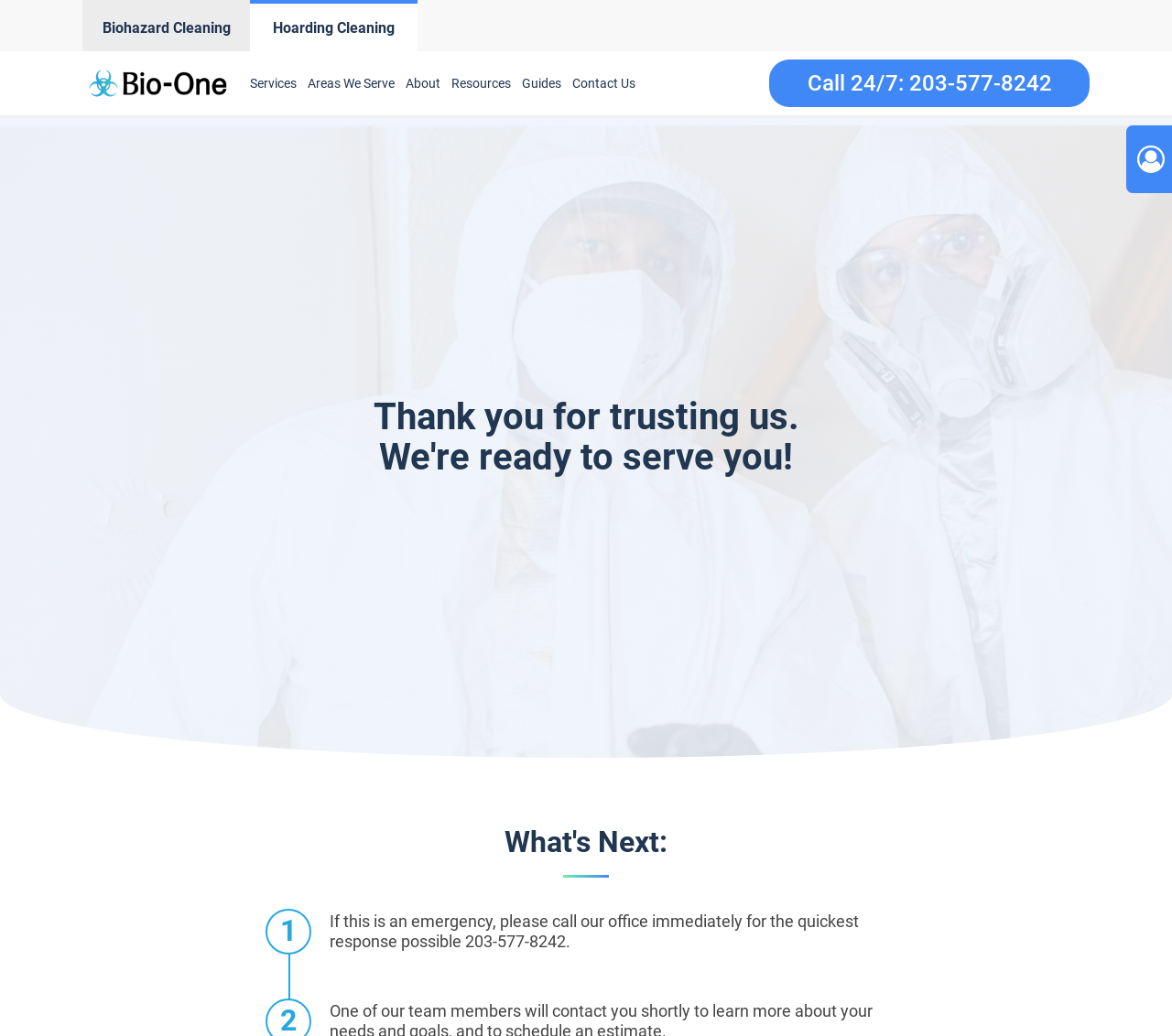Please identify the primary heading of the webpage and give its text content.

Thank you for trusting us.
We're ready to serve you!